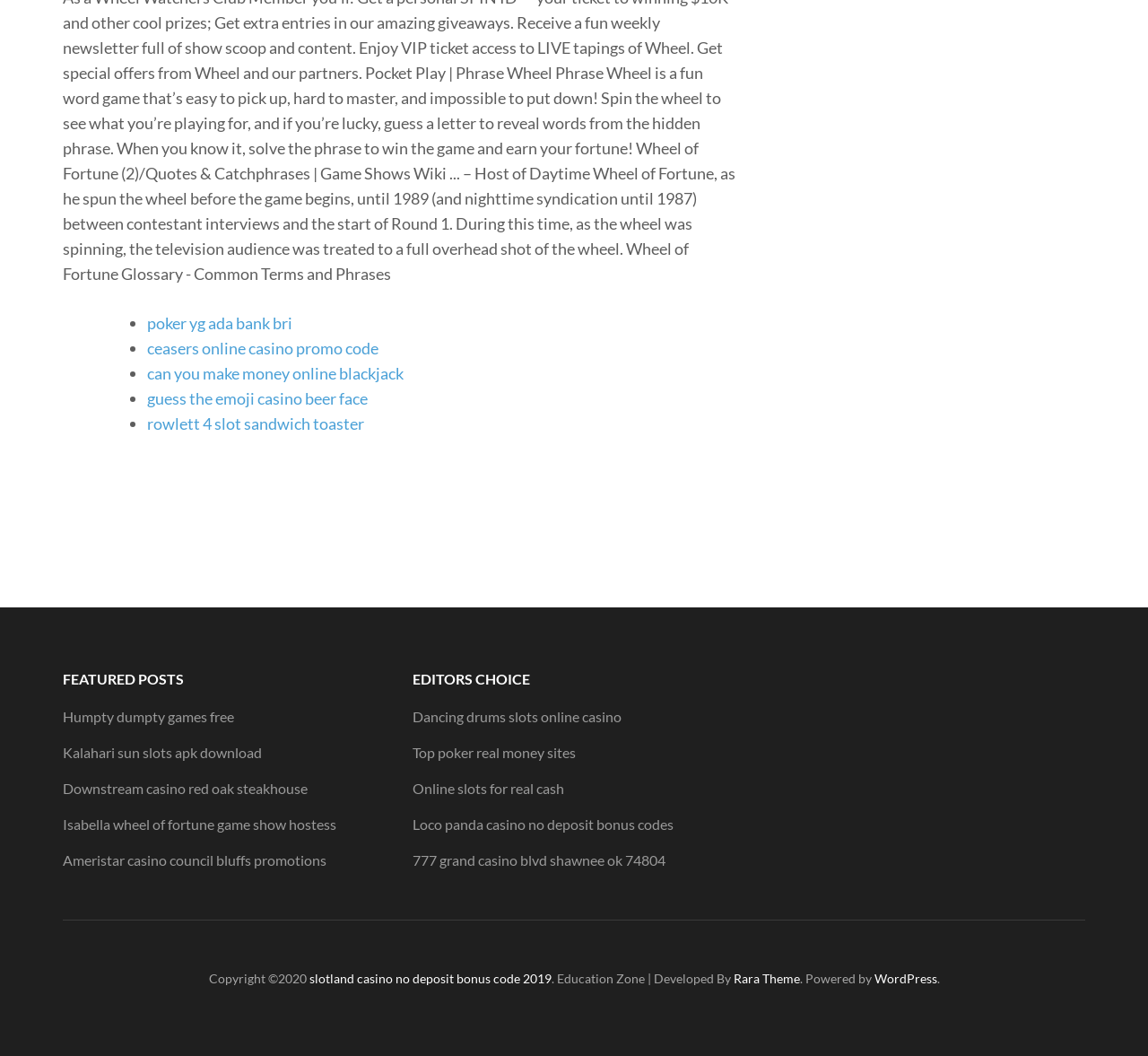What is the theme of the links in the second section?
Refer to the image and give a detailed answer to the question.

The second section of the webpage has a heading 'EDITOR'S CHOICE' which suggests that the links listed below it are the editor's preferred choices.